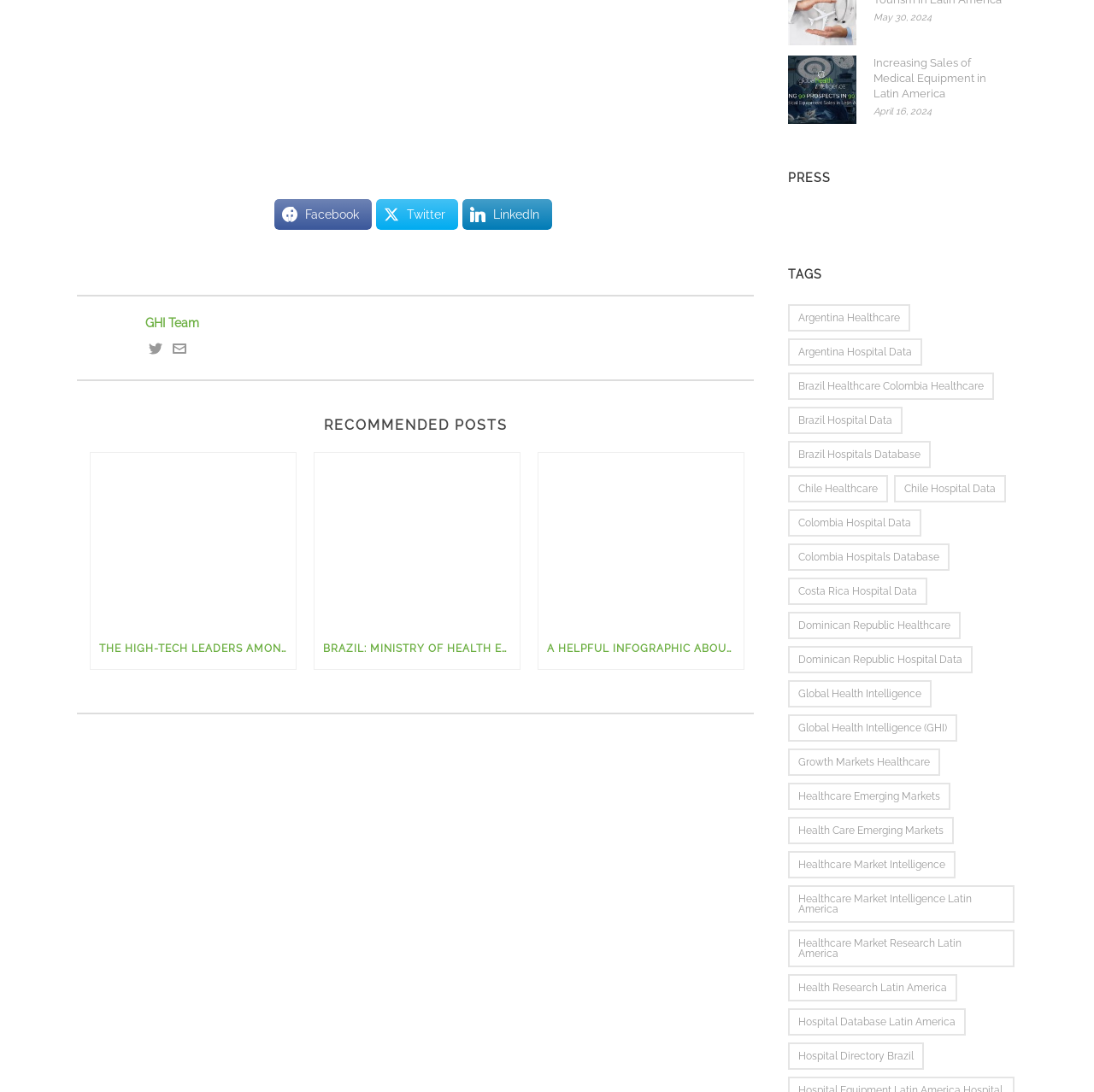Please identify the bounding box coordinates of the element that needs to be clicked to execute the following command: "Read the post about High-Tech Leaders among Latin American Hospitals". Provide the bounding box using four float numbers between 0 and 1, formatted as [left, top, right, bottom].

[0.083, 0.415, 0.27, 0.575]